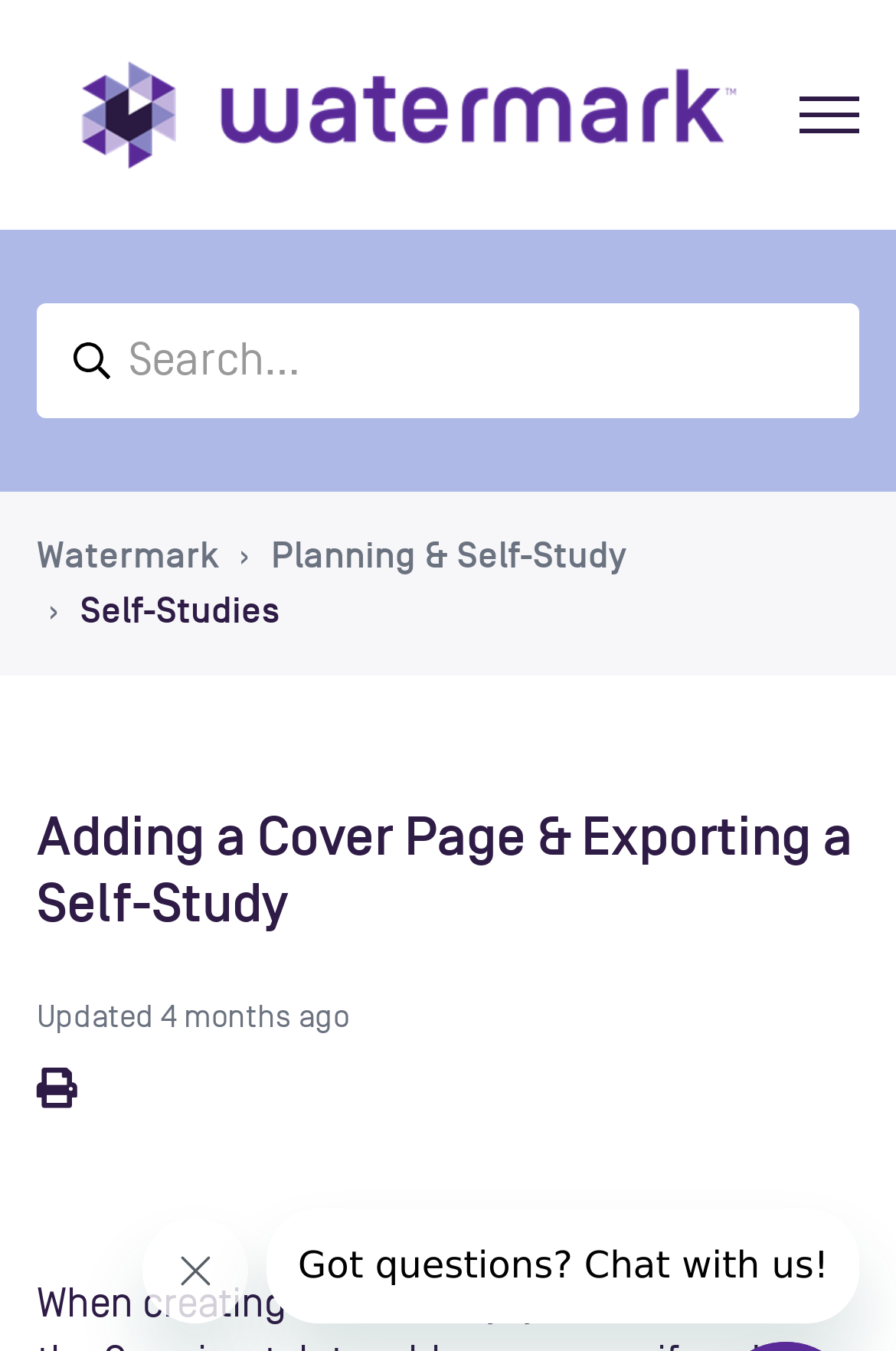How many navigation menu items are there?
Could you answer the question with a detailed and thorough explanation?

I counted the number of list items under the navigation menu, which are 'Watermark', 'Planning & Self-Study', and 'Self-Studies', to determine that there are 3 navigation menu items.